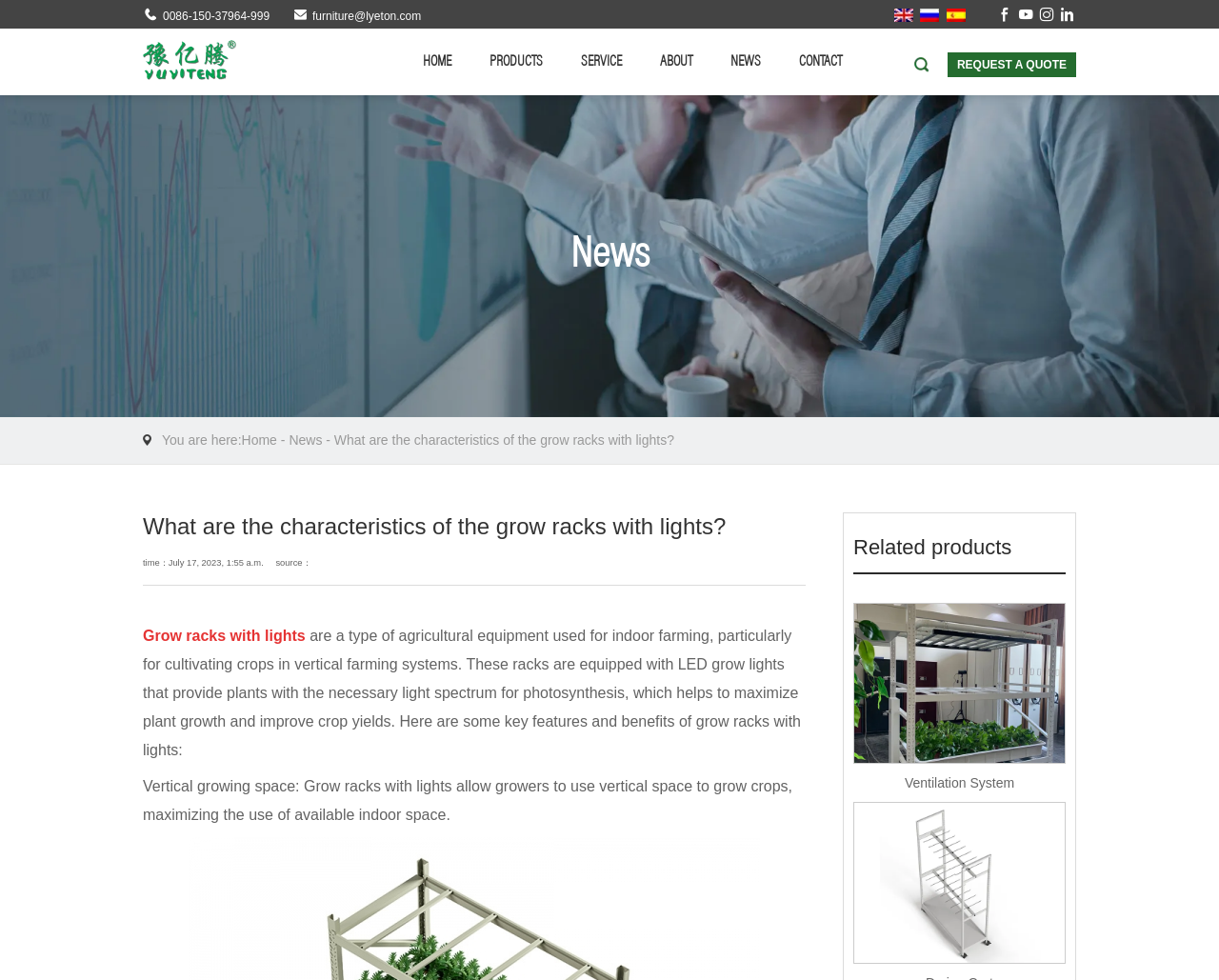Give a one-word or short phrase answer to this question: 
What is the name of the company that provides mobile storage systems and space saving solutions?

Luoyang Yiteng Office Furniture Co.,Ltd.